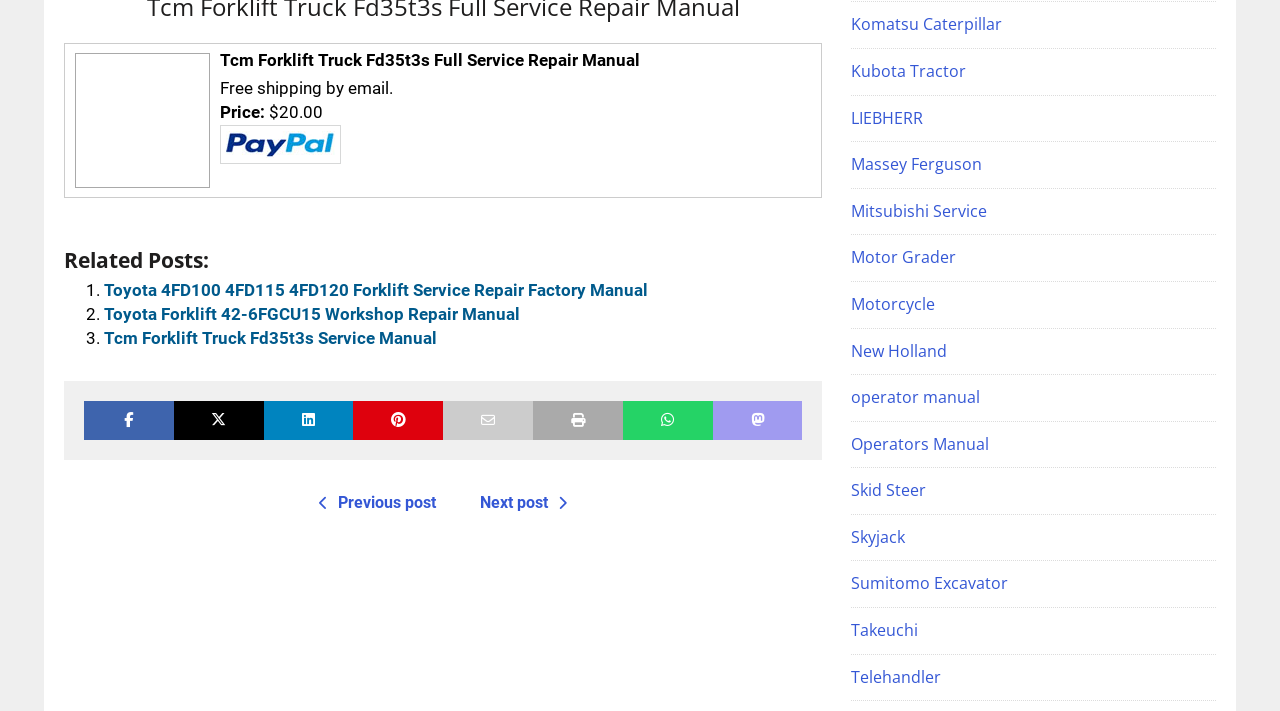Identify the bounding box coordinates of the element to click to follow this instruction: 'Click the 'Previous post' link'. Ensure the coordinates are four float values between 0 and 1, provided as [left, top, right, bottom].

[0.242, 0.693, 0.341, 0.72]